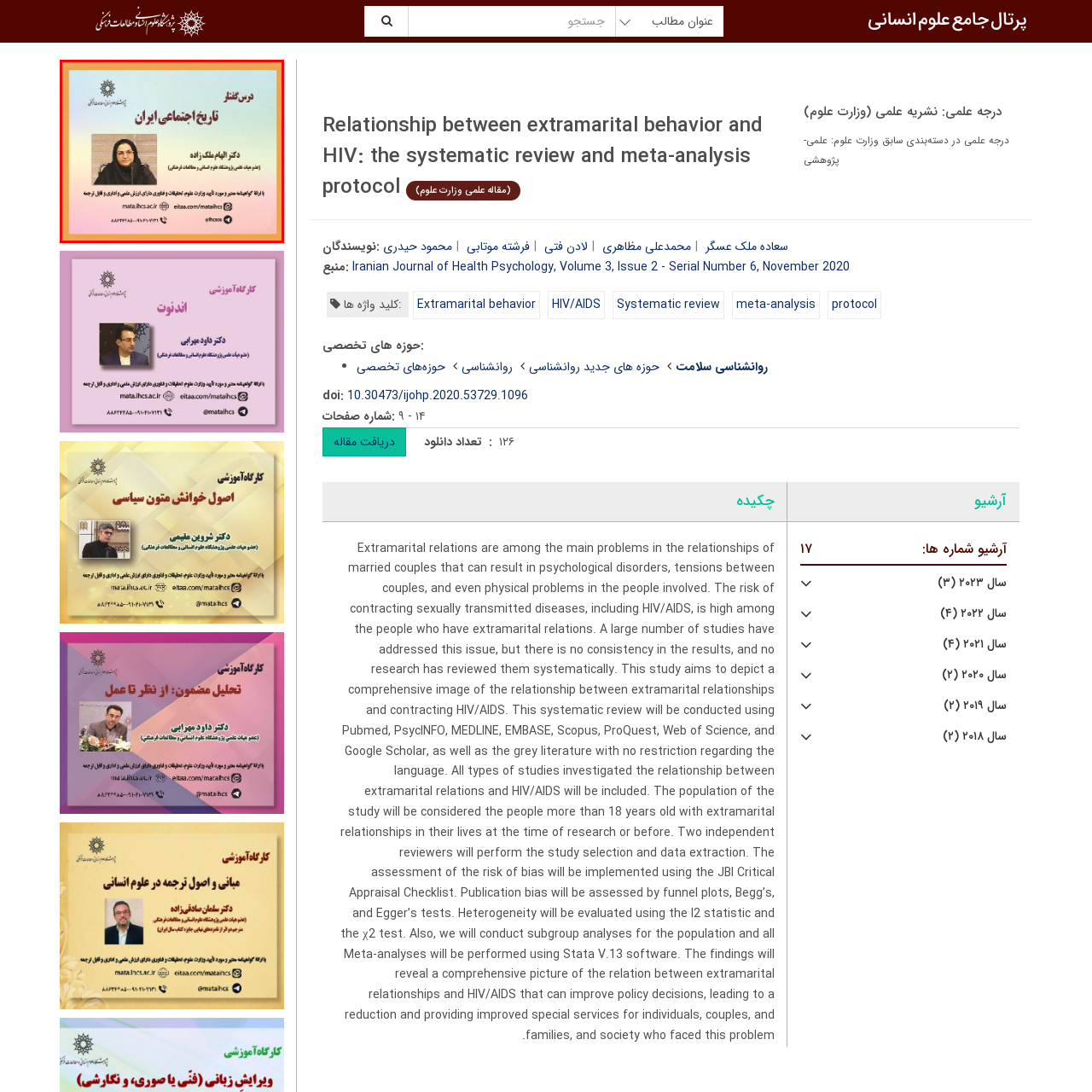Look closely at the image surrounded by the red box, What is Dr. Malekzadeh's profession? Give your answer as a single word or phrase.

Associate professor of sociology